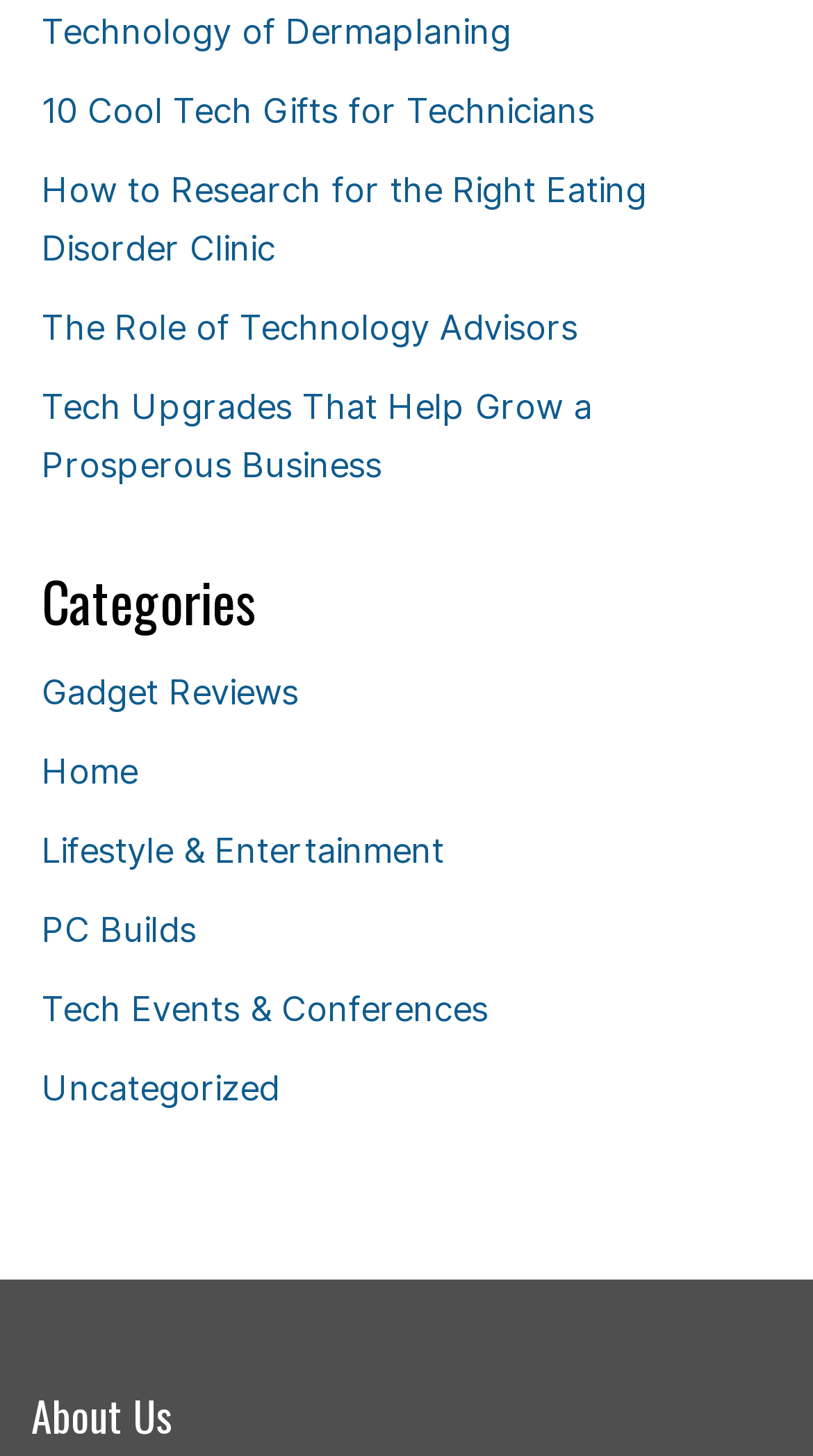Please identify the bounding box coordinates of the area I need to click to accomplish the following instruction: "View the post by heraclius".

None